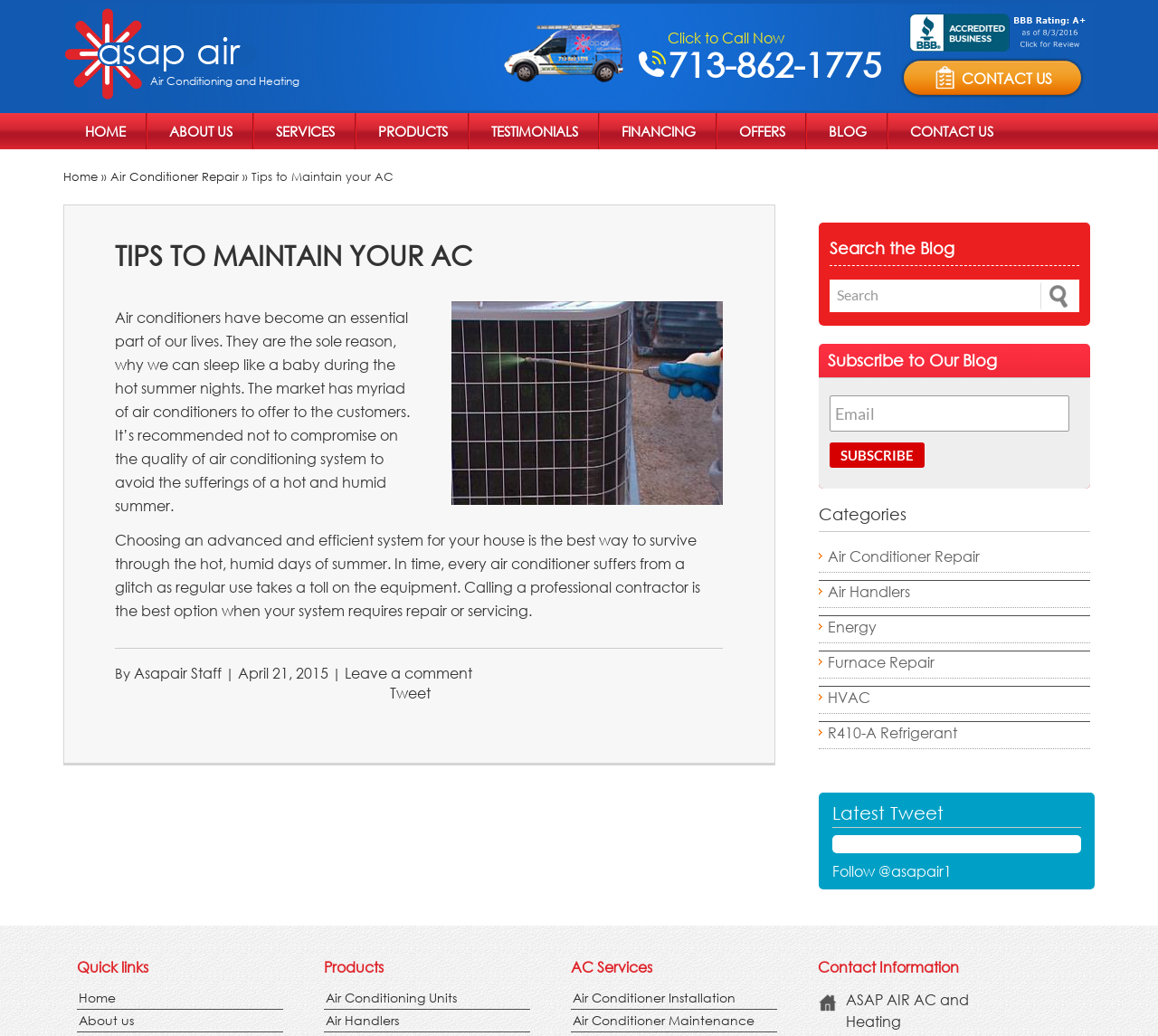Provide a one-word or short-phrase response to the question:
What is the purpose of the textbox below 'Subscribe to Our Blog'?

Email